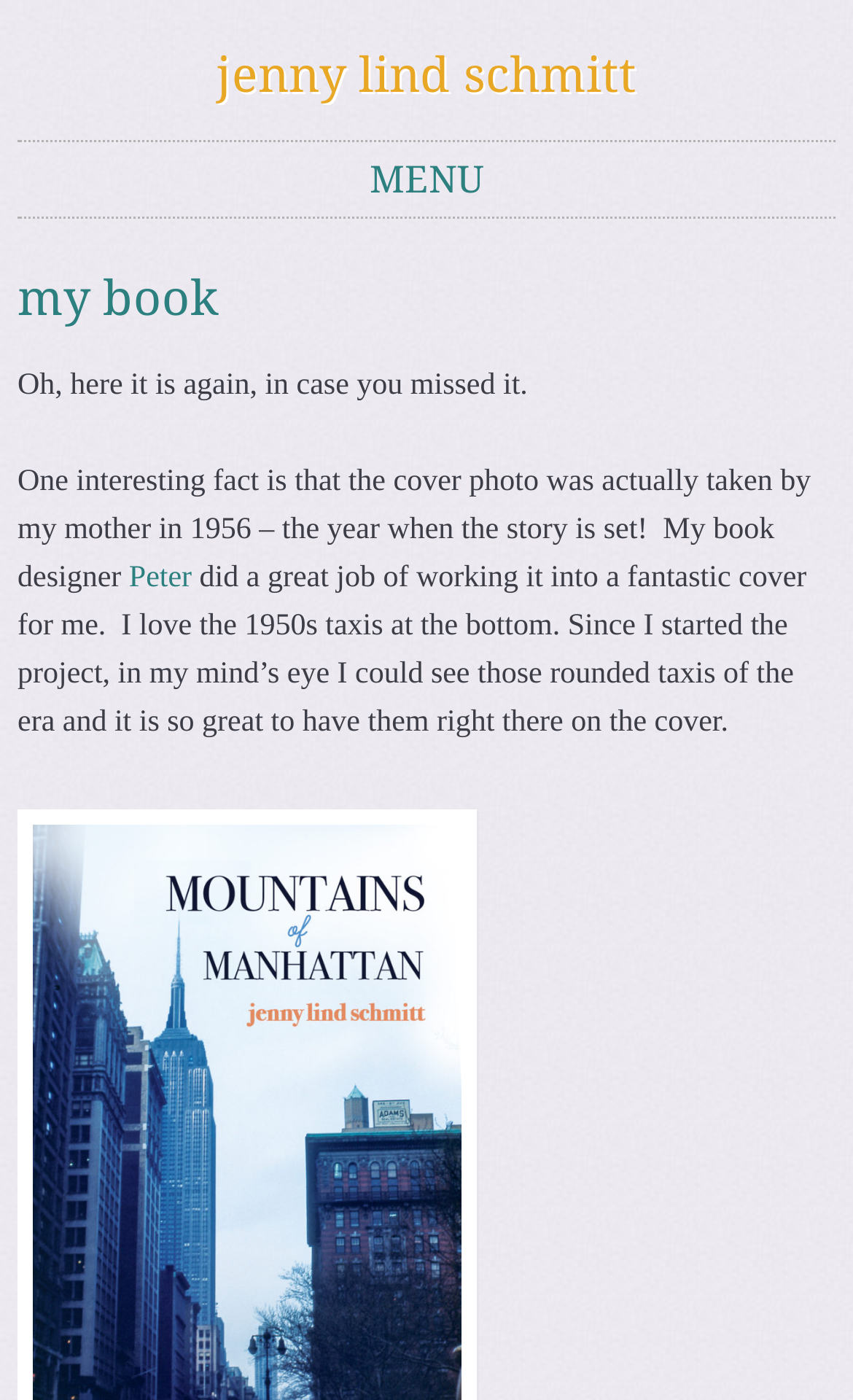Who designed the book cover?
Based on the image, give a concise answer in the form of a single word or short phrase.

Peter